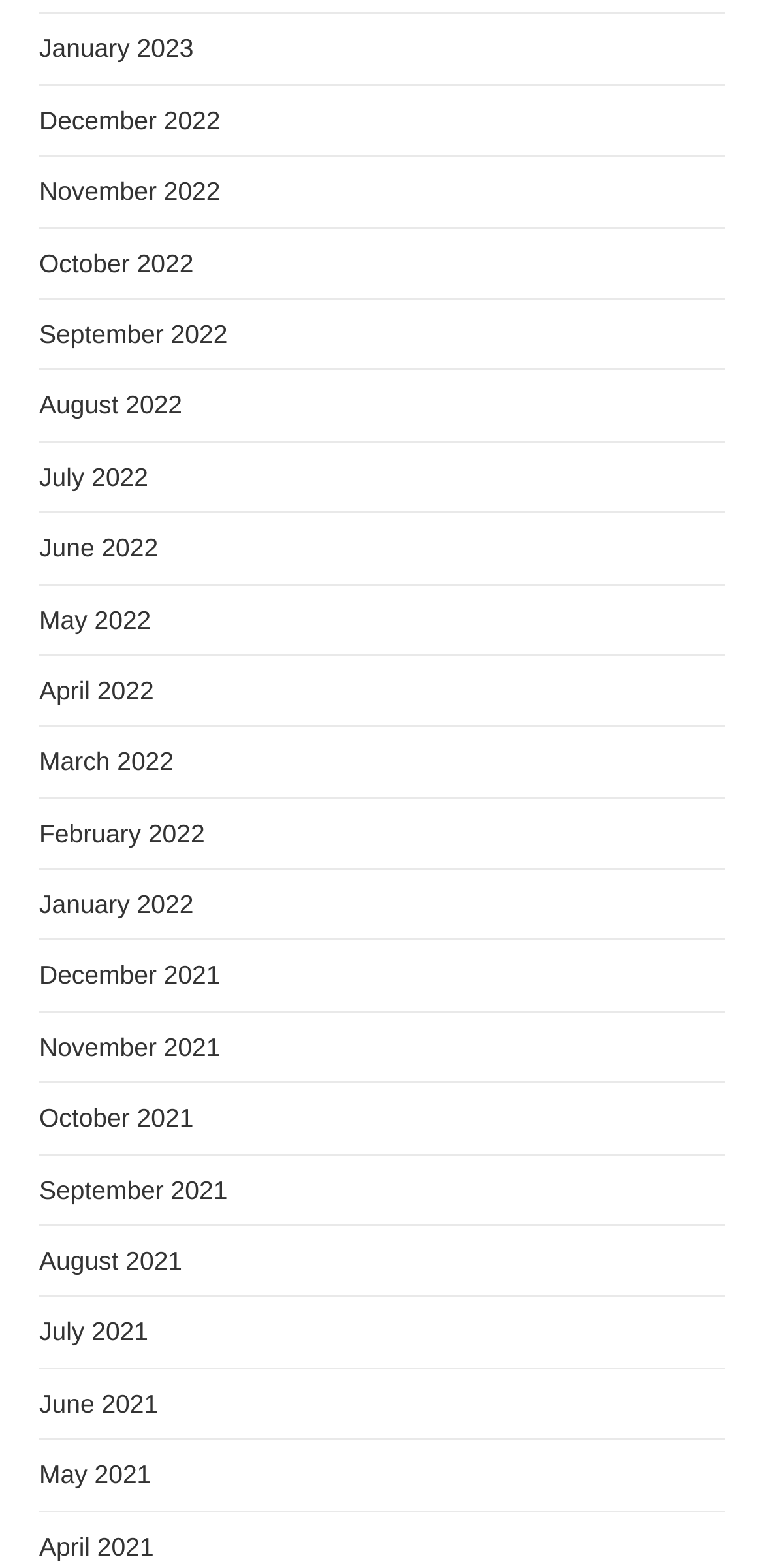Refer to the image and provide an in-depth answer to the question: 
How many years are represented in the list of months?

I can examine the list of links and see that there are two years represented: 2021 and 2022. Each year has 12 months listed.